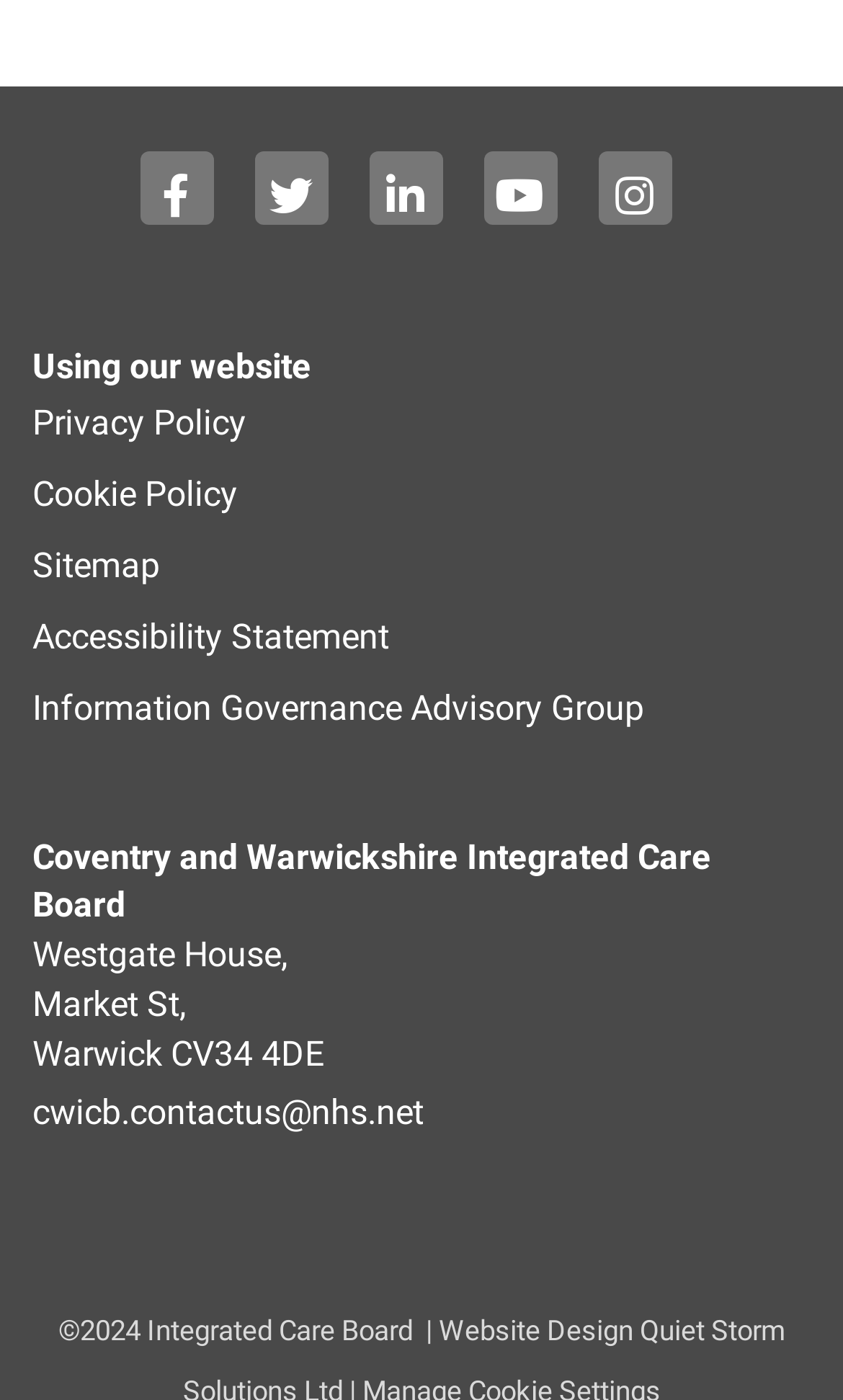What is the year of the copyright?
Give a detailed response to the question by analyzing the screenshot.

I found the year of the copyright by reading the static text element at the bottom of the webpage, which is '©2024 Integrated Care Board', indicating that the copyright year is 2024.